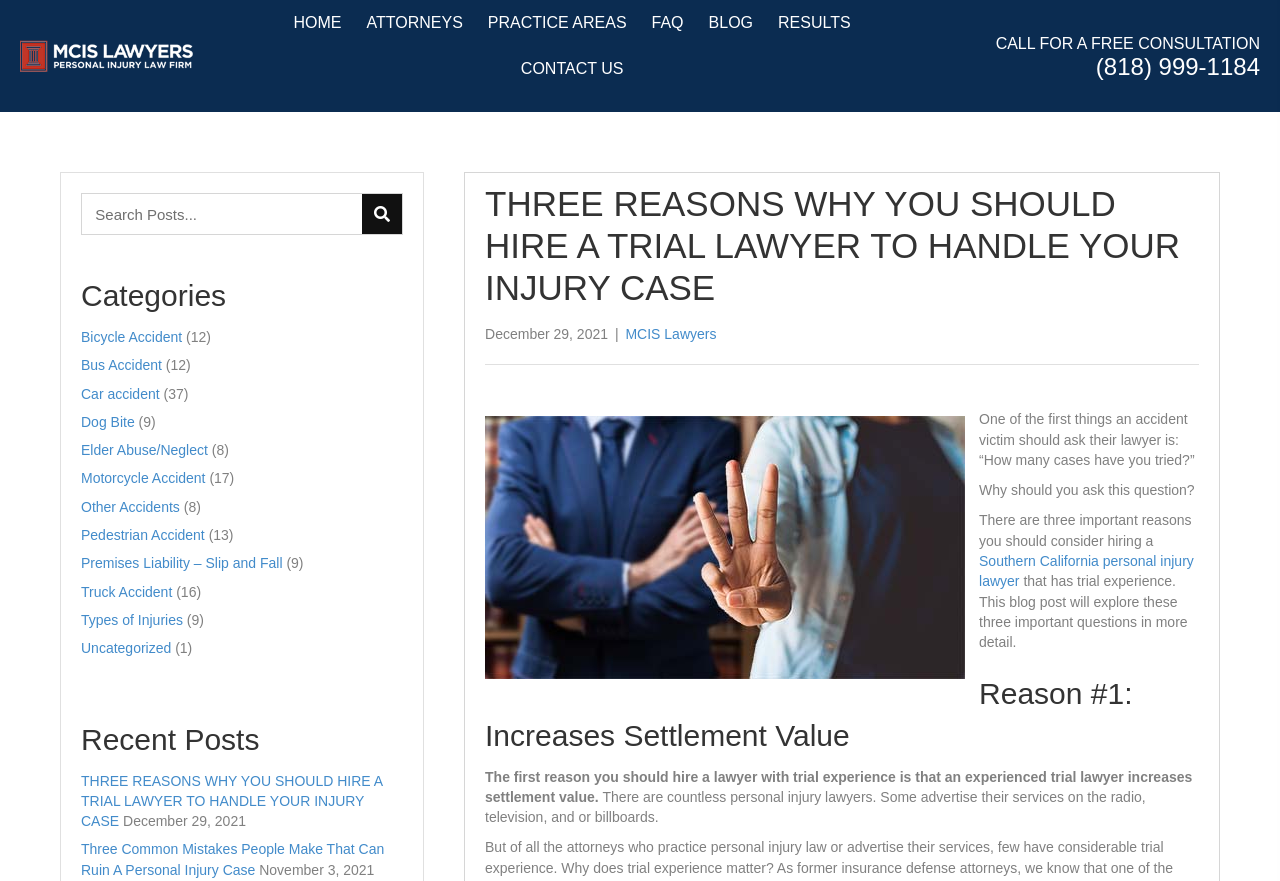Please extract the primary headline from the webpage.

THREE REASONS WHY YOU SHOULD HIRE A TRIAL LAWYER TO HANDLE YOUR INJURY CASE